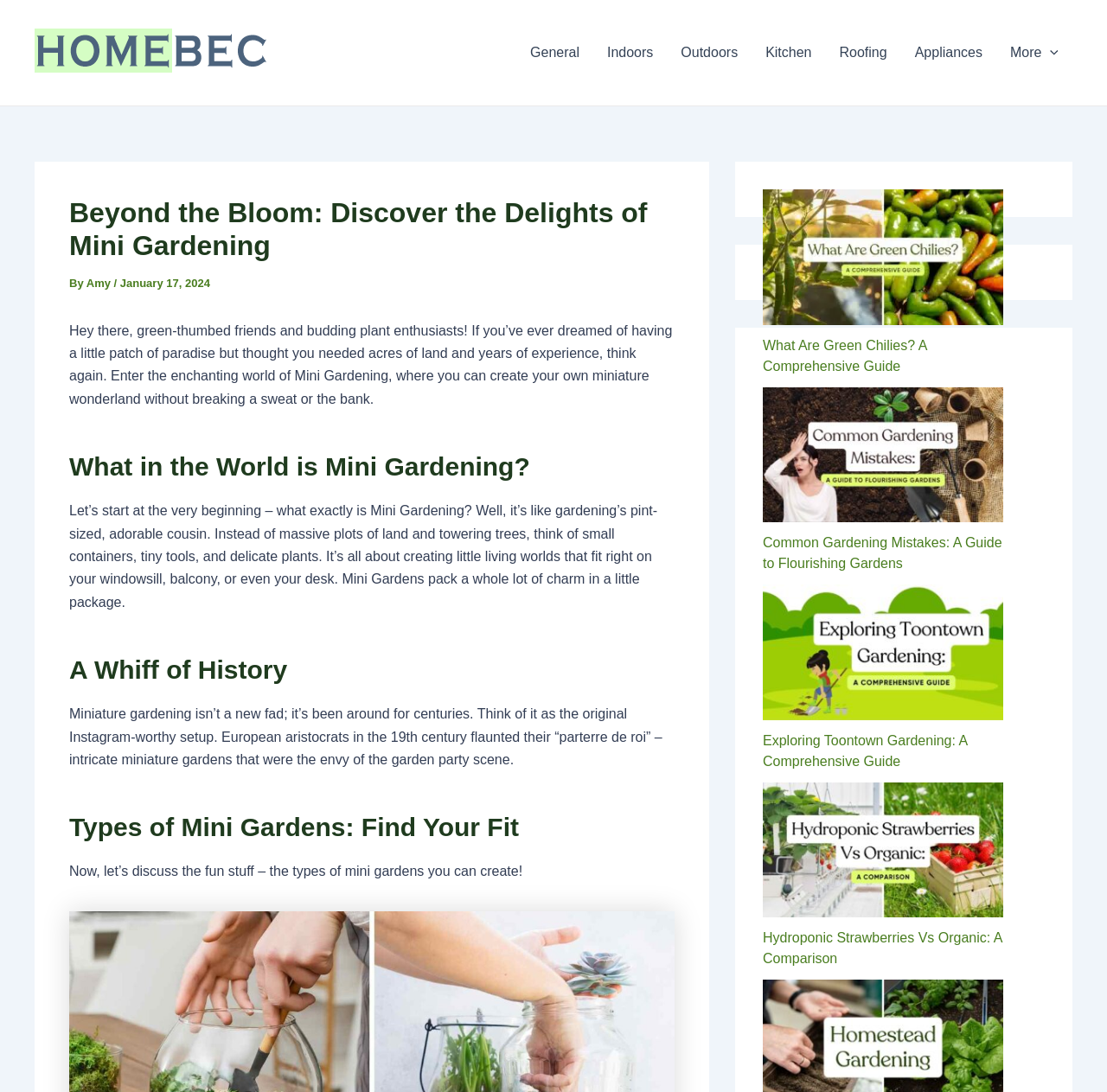Refer to the image and answer the question with as much detail as possible: What is the type of image shown in the complementary section?

In the complementary section, I see several images related to gardening, such as 'What Are Green Chilies', 'Gardening Mistakes', and 'Toontown Gardening', which suggests that the type of images shown is gardening-related.